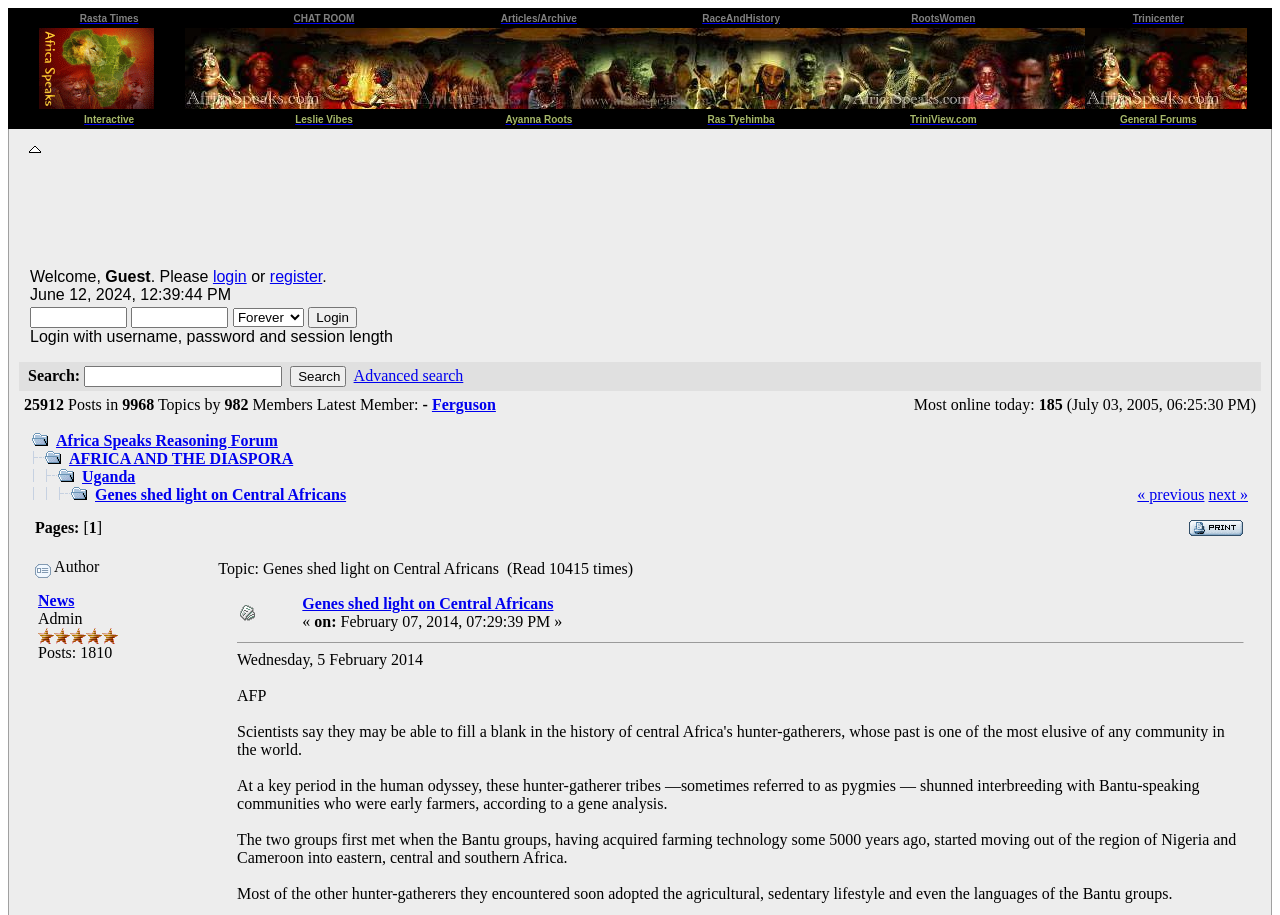Determine the bounding box coordinates of the UI element described by: "Interactive".

[0.066, 0.119, 0.105, 0.137]